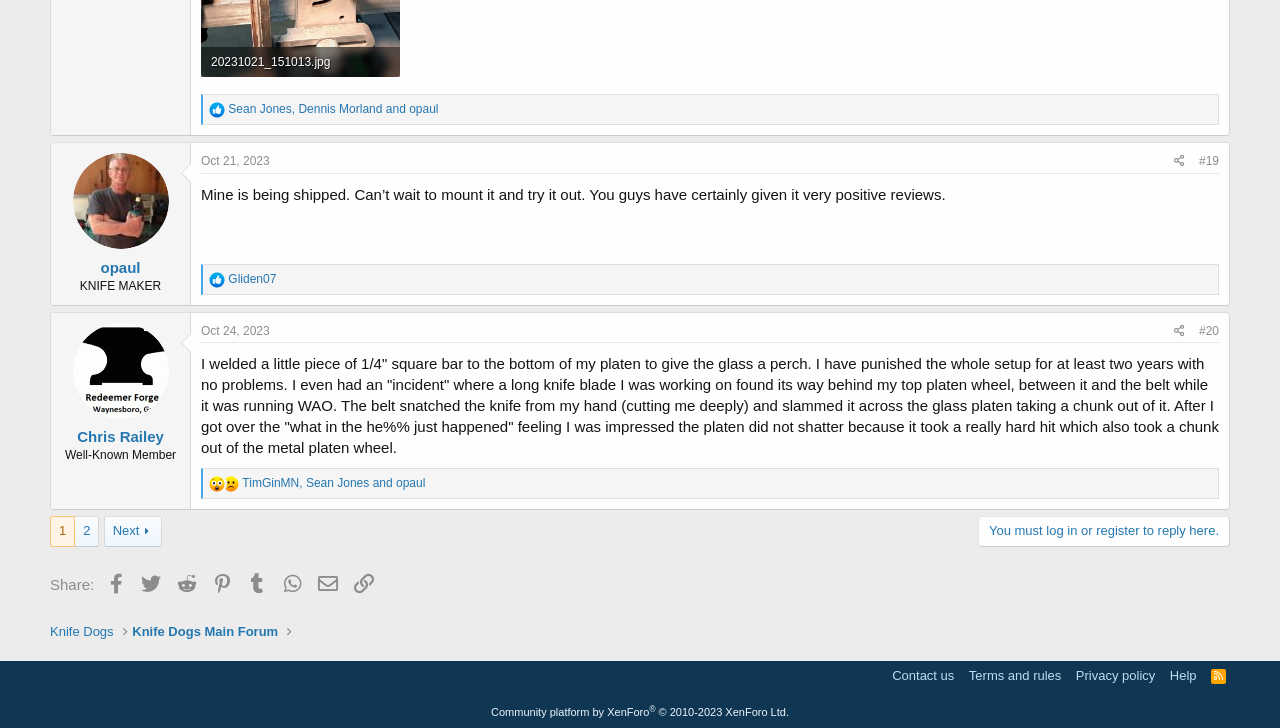Based on the description "Home", find the bounding box of the specified UI element.

None